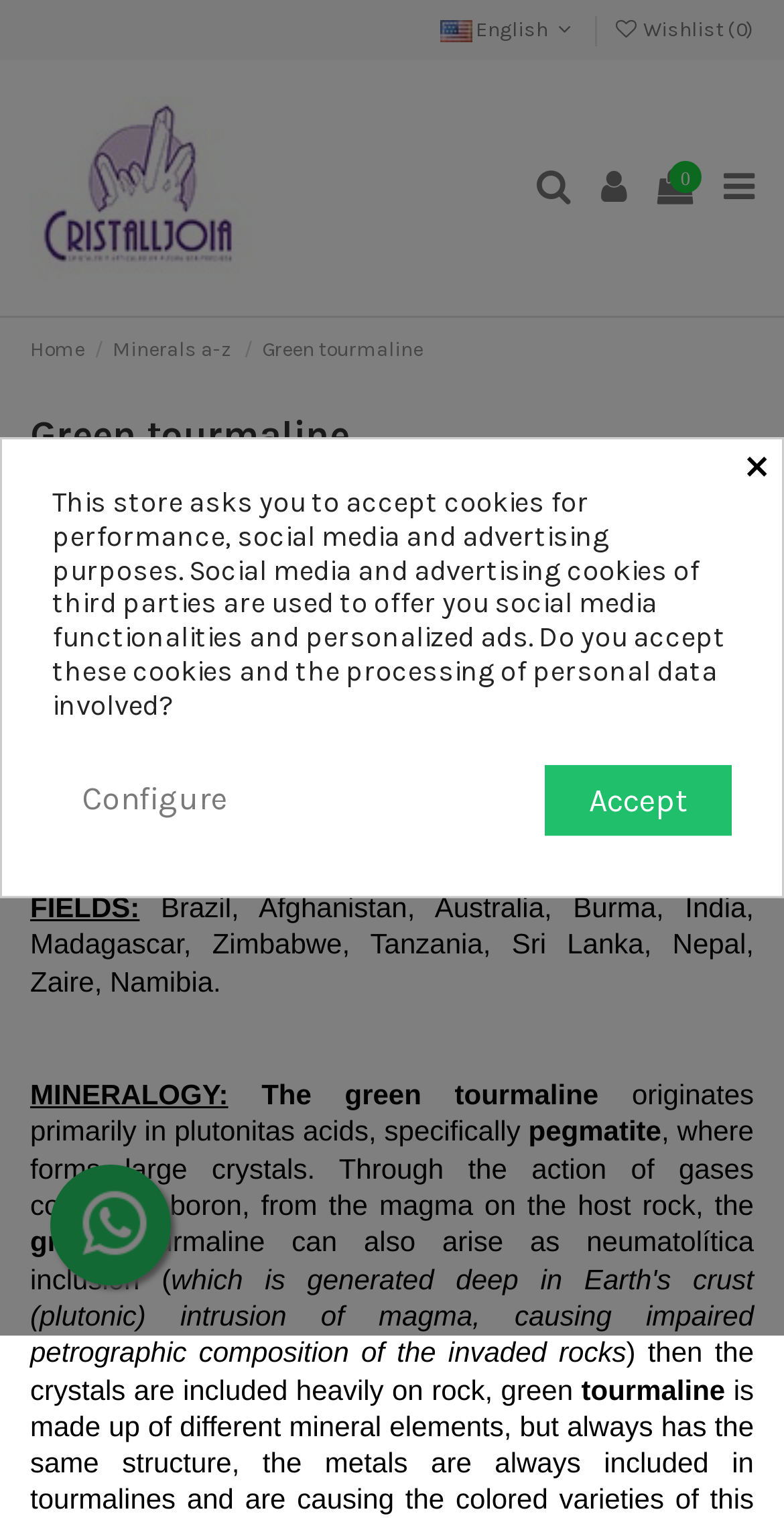Based on the image, please respond to the question with as much detail as possible:
What is the name of the crystal?

The name of the crystal can be found in the heading element with the text 'Green tourmaline' which is located at the top of the webpage.